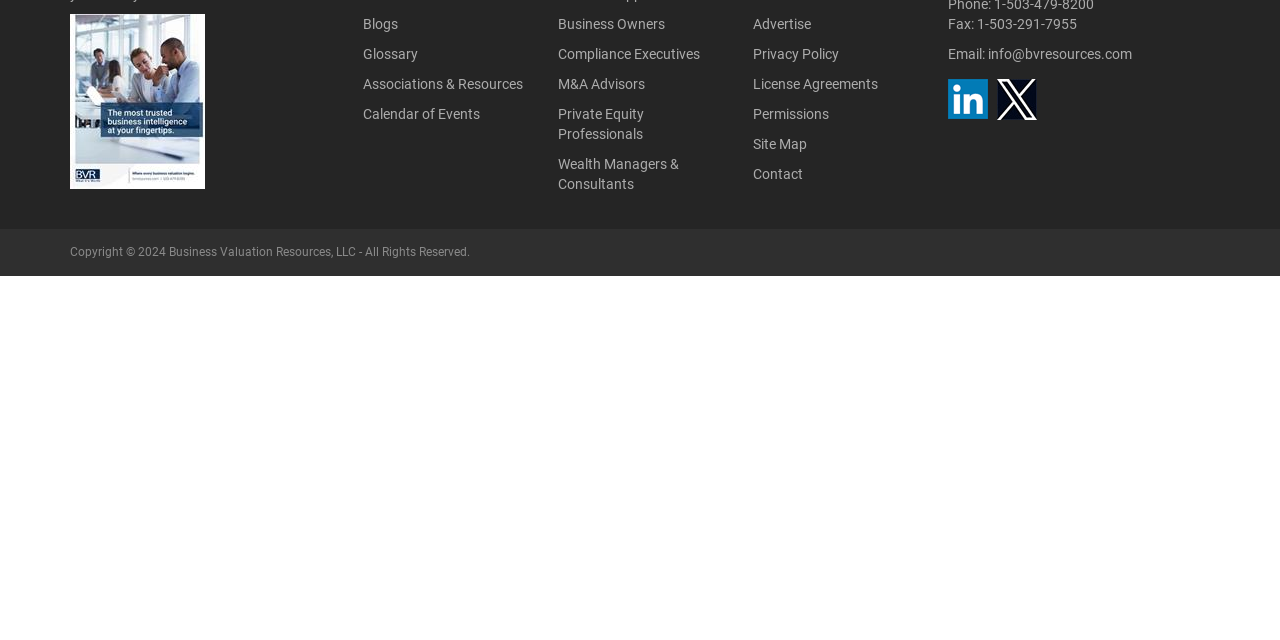Locate the UI element described by Private Equity Professionals and provide its bounding box coordinates. Use the format (top-left x, top-left y, bottom-right x, bottom-right y) with all values as floating point numbers between 0 and 1.

[0.436, 0.165, 0.503, 0.221]